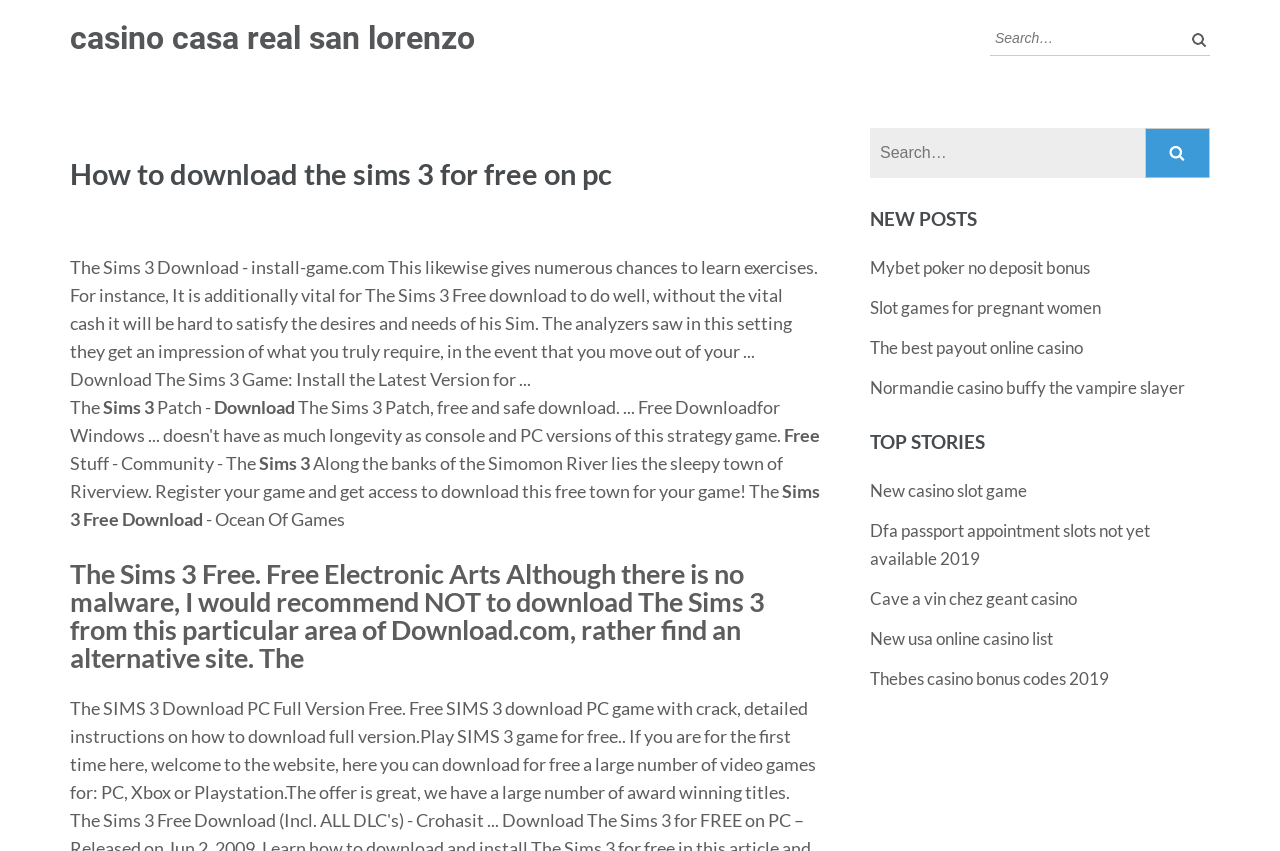Locate the bounding box coordinates of the clickable element to fulfill the following instruction: "Search in the secondary search bar". Provide the coordinates as four float numbers between 0 and 1 in the format [left, top, right, bottom].

[0.68, 0.15, 0.945, 0.209]